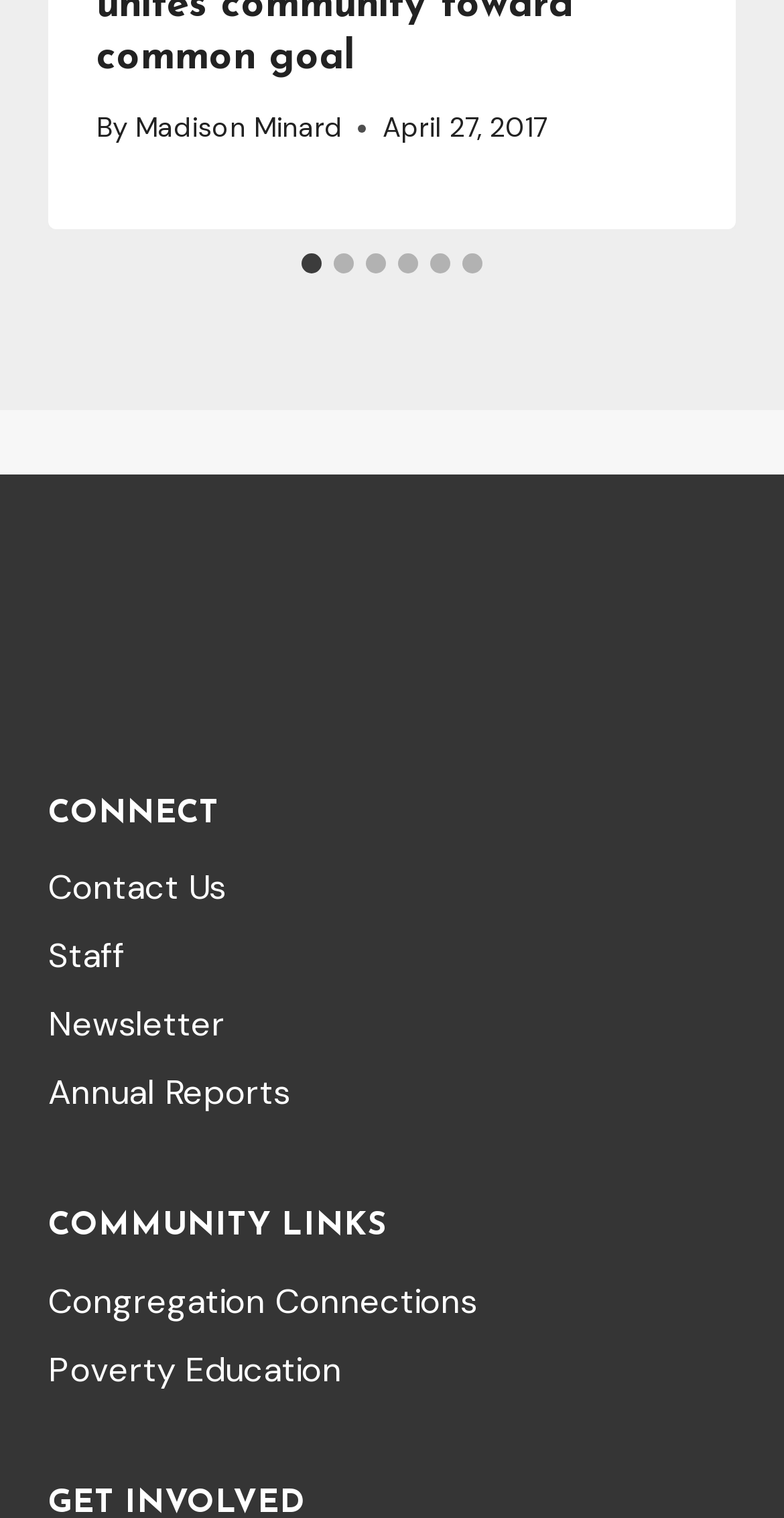Who is the author of the article?
Please provide a comprehensive answer based on the contents of the image.

I found the link element with the text 'Madison Minard' which is labeled as 'By', indicating that Madison Minard is the author of the article.